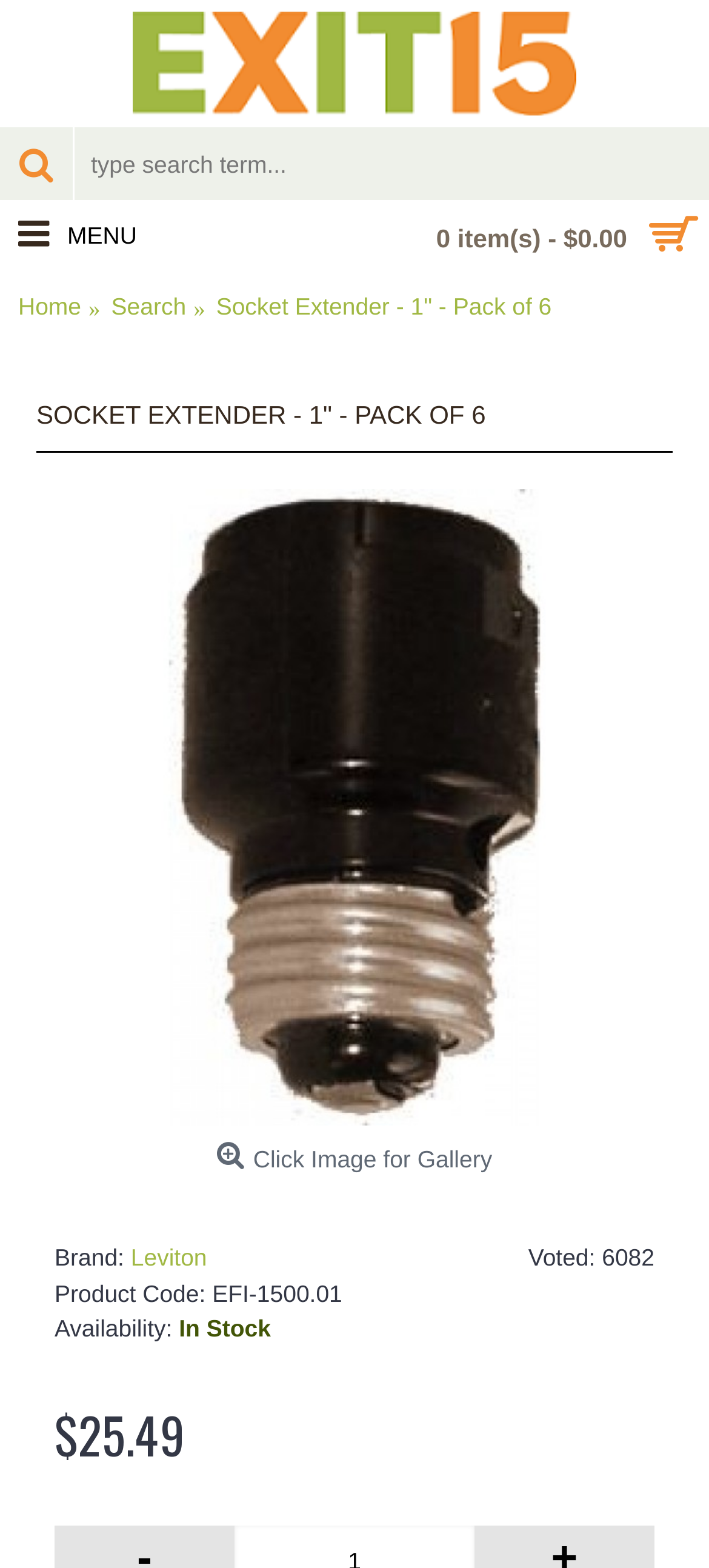Show the bounding box coordinates of the region that should be clicked to follow the instruction: "view product details."

[0.305, 0.186, 0.778, 0.207]